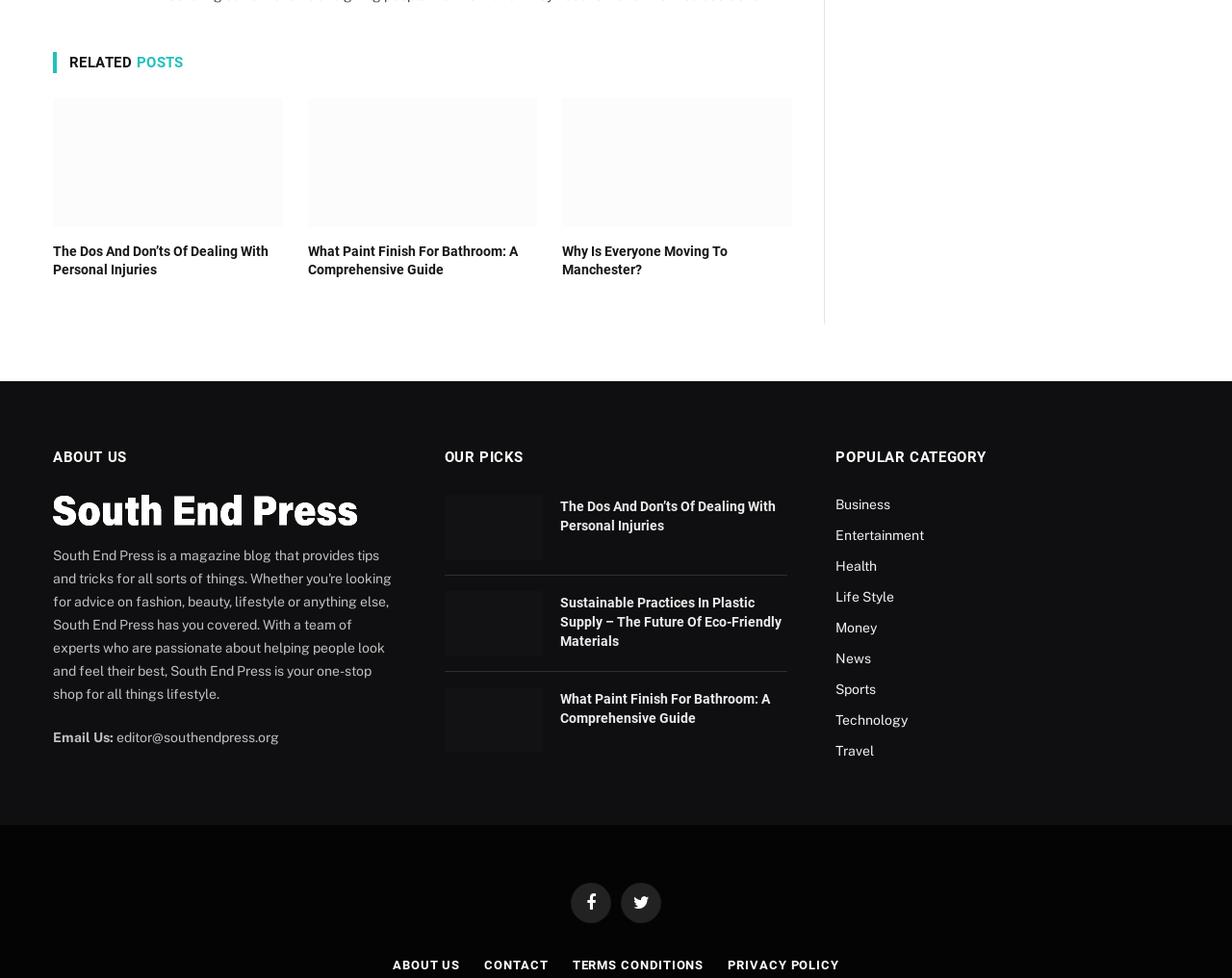Respond with a single word or phrase:
What social media platform is represented by the icon ''?

Facebook